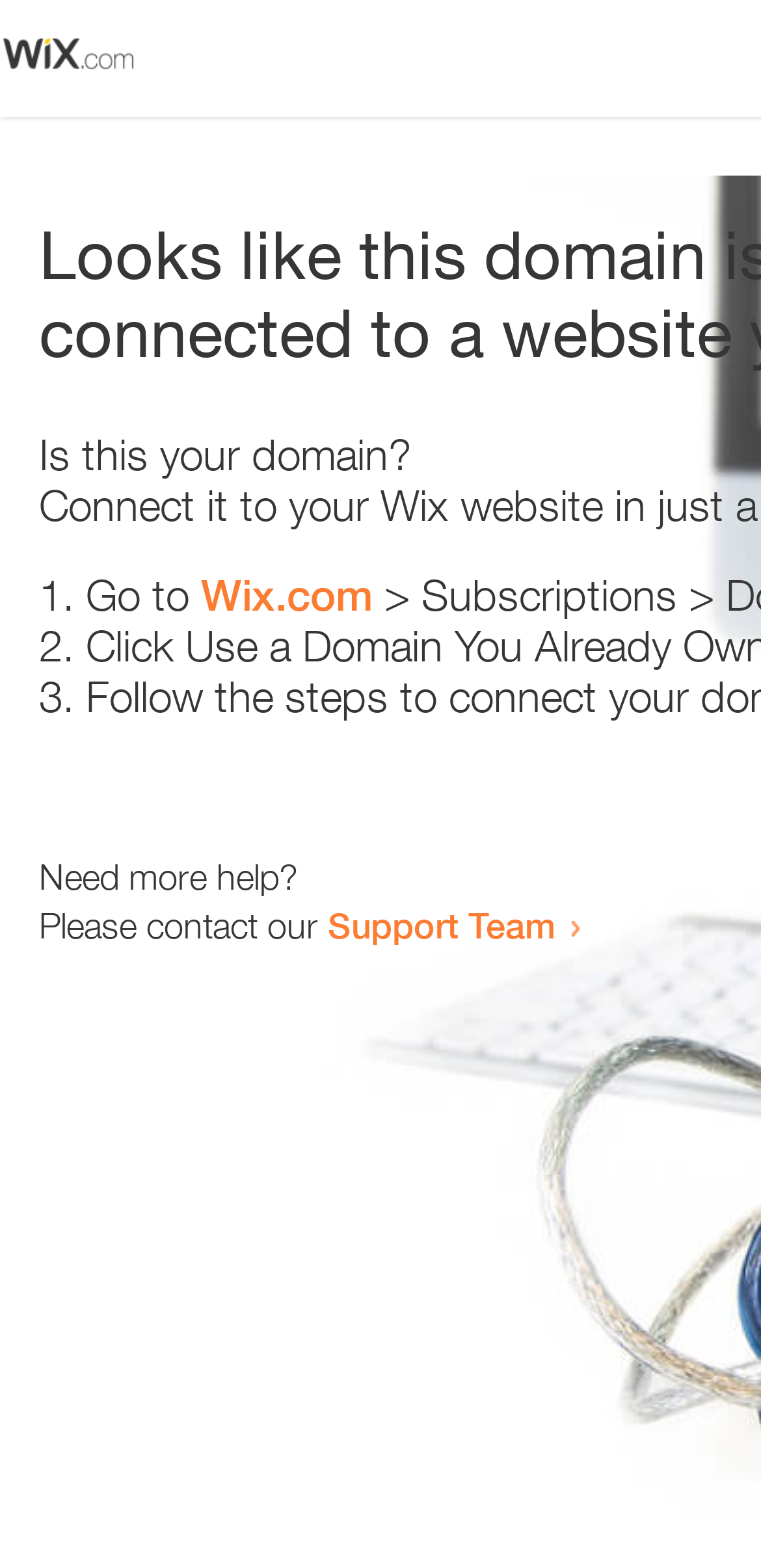Can you extract the headline from the webpage for me?

Looks like this domain isn't
connected to a website yet